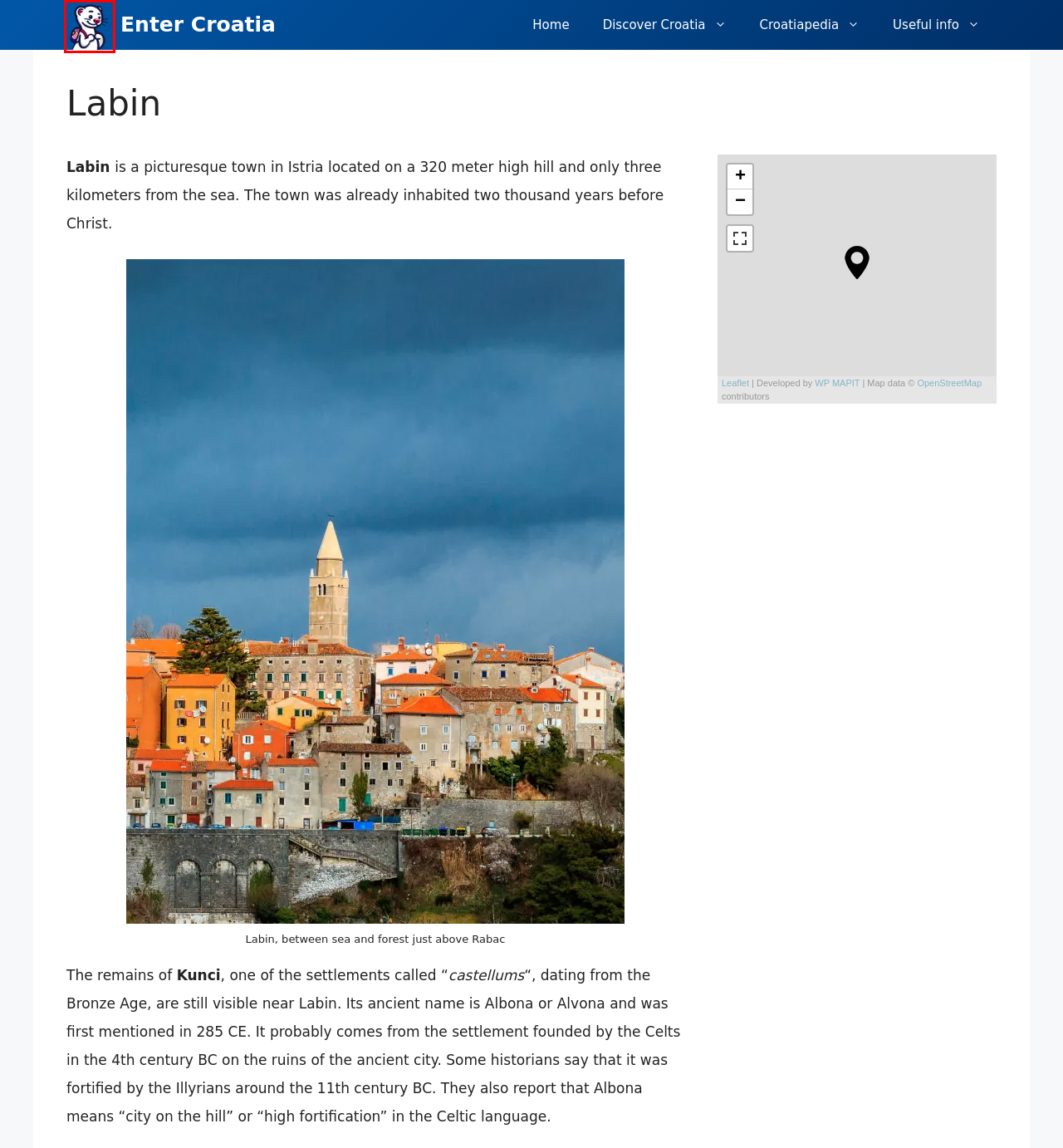Given a screenshot of a webpage with a red bounding box highlighting a UI element, choose the description that best corresponds to the new webpage after clicking the element within the red bounding box. Here are your options:
A. History of Croatia | Enter Croatia
B. Travel guide to prepare your trip to Croatia
C. Croatian heritage UNESCO | Enter Croatia
D. Towns and tourist destinations of Croatia | Enter Croatia
E. 25 fun facts about Croatia | Enter Croatia
F. Croatia maps and Croatian geography | Enter Croatia
G. Administrative formalities for Croatia | Enter Croatia
H. Legal informations | Enter Croatia

B